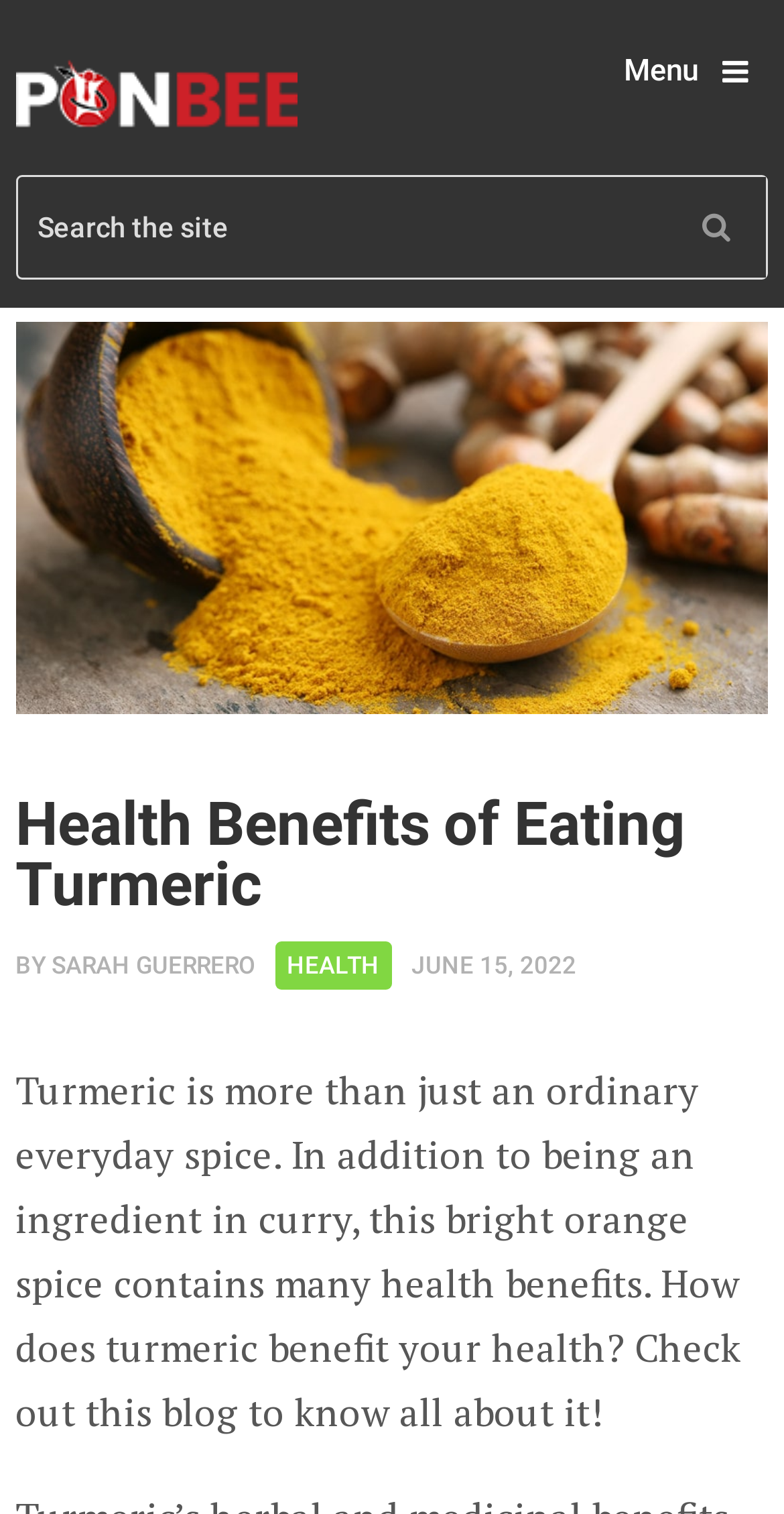Find the bounding box coordinates for the HTML element described as: "Health". The coordinates should consist of four float values between 0 and 1, i.e., [left, top, right, bottom].

[0.351, 0.621, 0.499, 0.653]